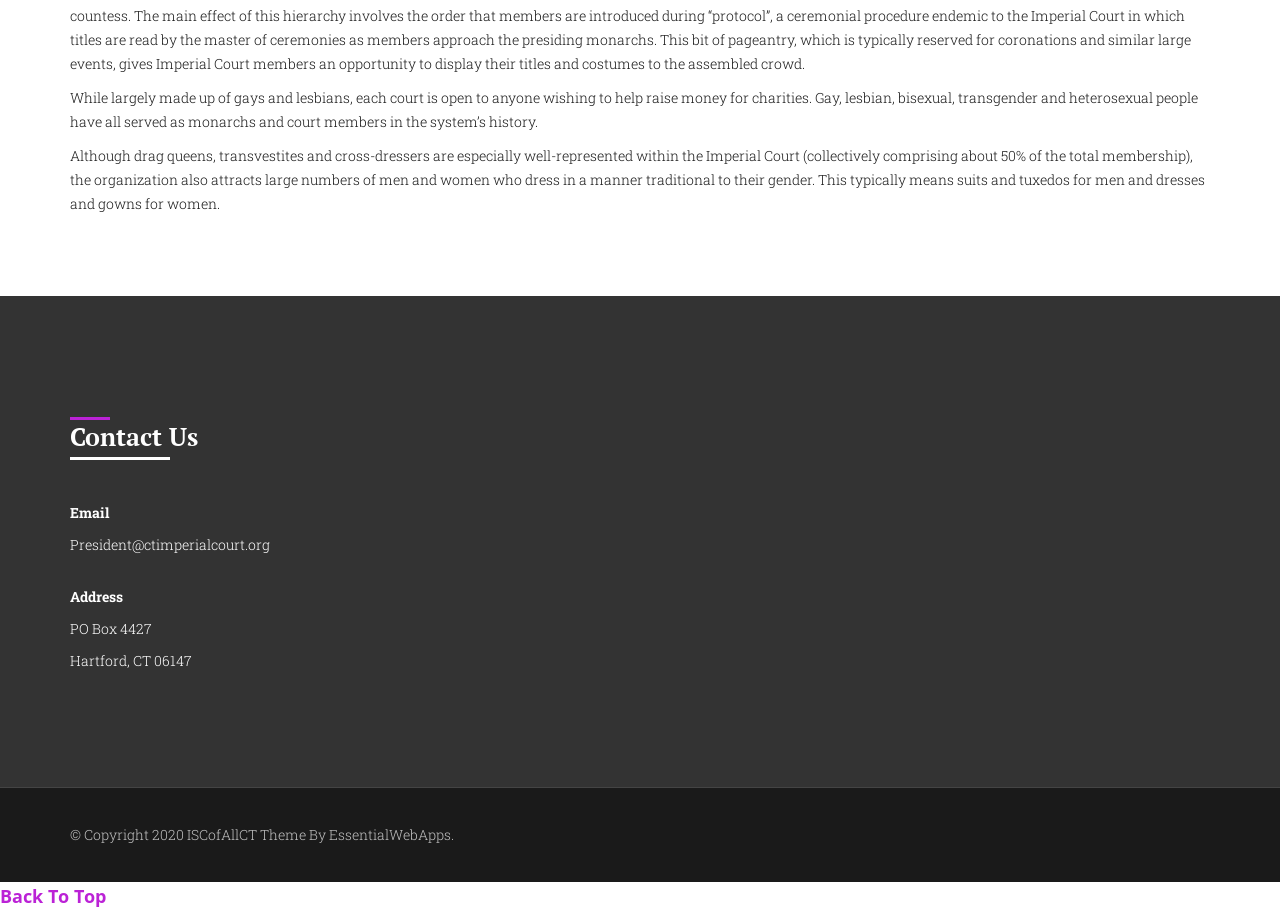Provide a thorough and detailed response to the question by examining the image: 
What is the postal address of the Imperial Court?

The postal address is provided on the webpage, which includes a PO Box number, 4427, and a physical location, Hartford, CT 06147.